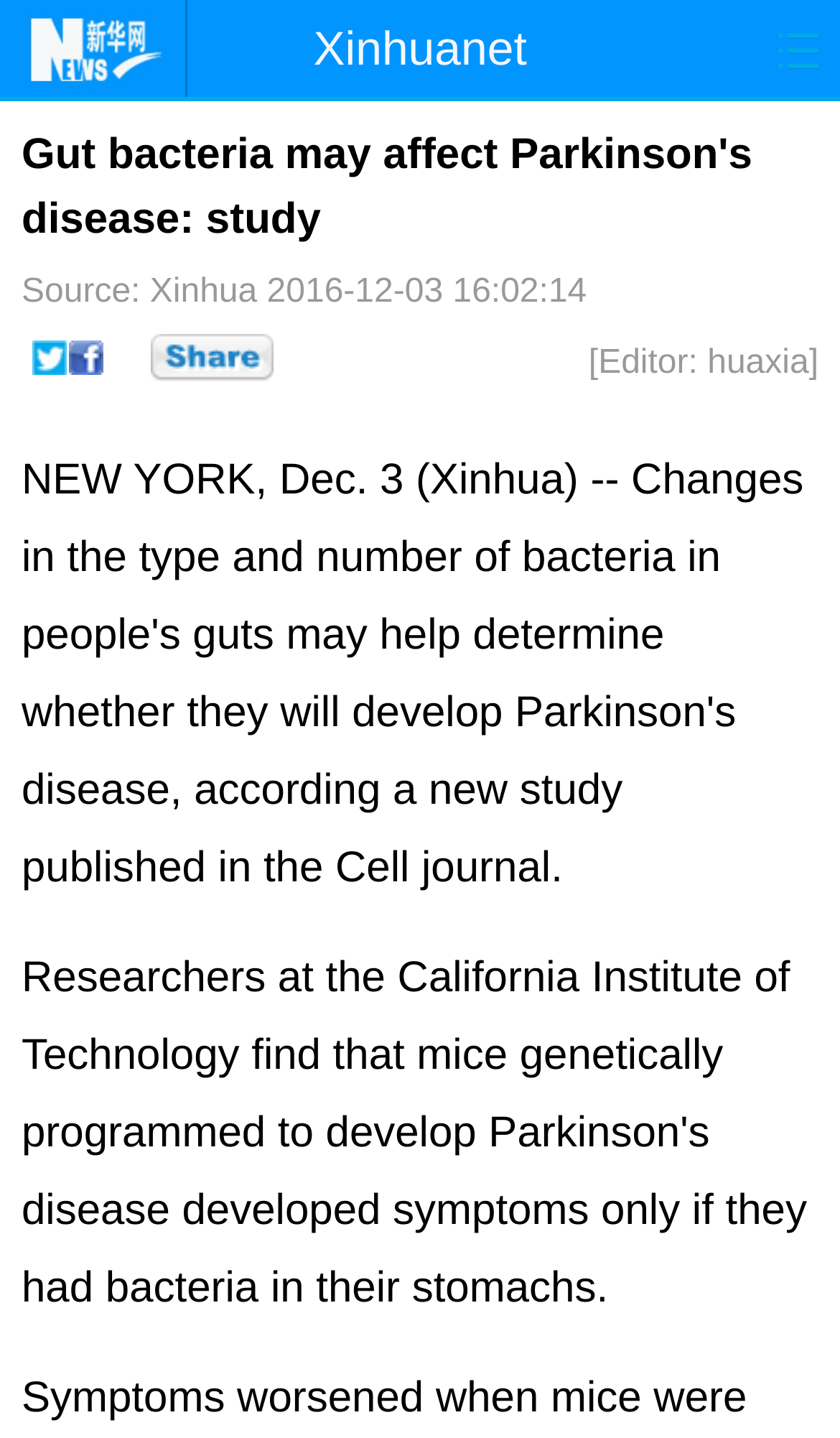Detail the features and information presented on the webpage.

The webpage is about a news article discussing the potential link between gut bacteria and Parkinson's disease. At the top, there are several links to different sections of the website, including "Home", "Latest", "China", "World", "Photo", "Business", "Sports", "Video", "Sci-Tech", "Health", and "Showbiz". 

Below these links, there is a heading that reads "Gut bacteria may affect Parkinson's disease: study". Underneath the heading, there are three lines of text: "Source: Xinhua", "2016-12-03 16:02:14", and "[Editor: huaxia]". 

To the right of these lines of text, there is a table with six columns. The first column contains an image, the second column contains an image, the third column contains an iframe, the fourth column is empty, the fifth column is empty, and the sixth column contains an image with the text "More".